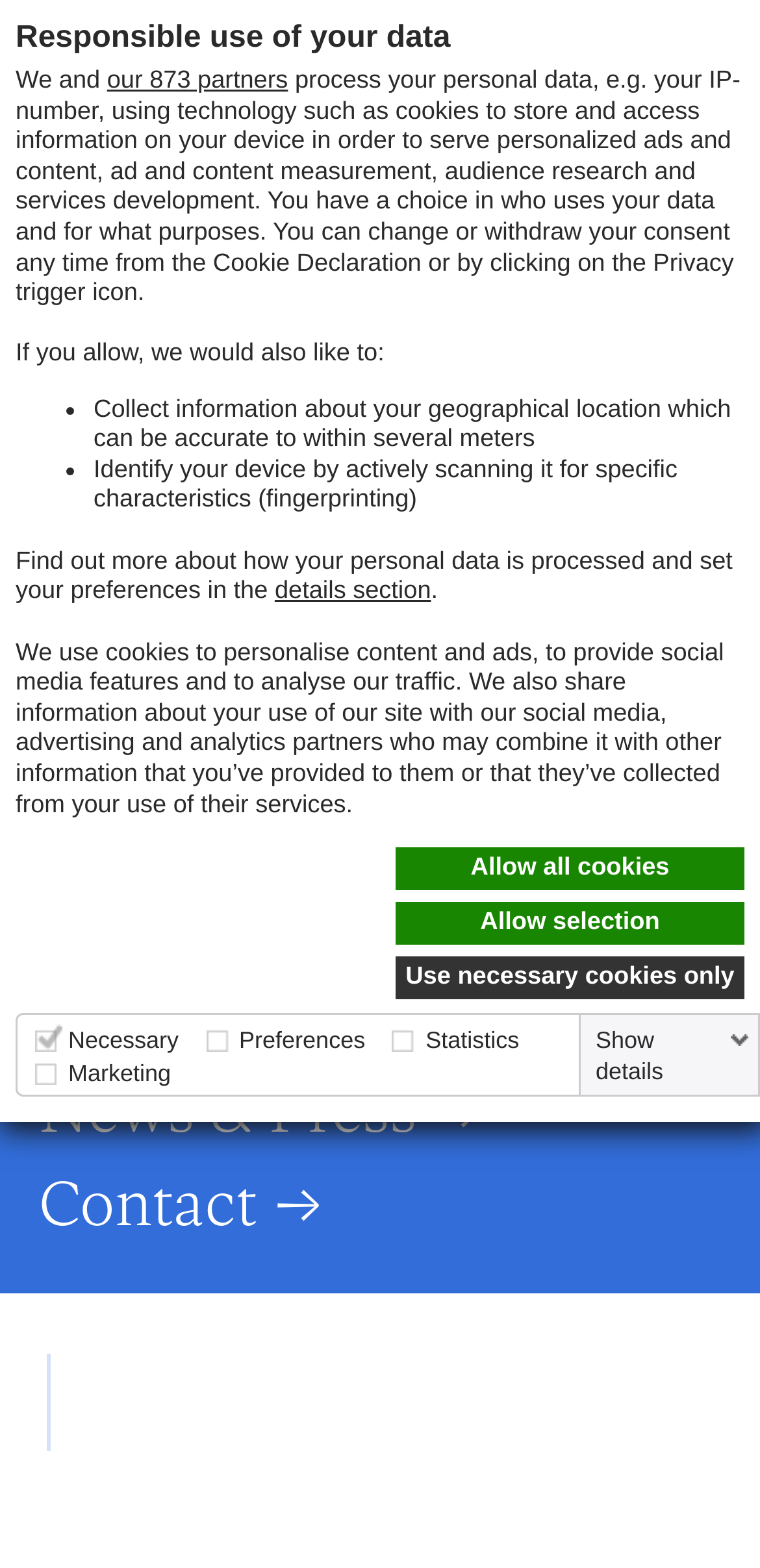Locate the bounding box for the described UI element: "details section". Ensure the coordinates are four float numbers between 0 and 1, formatted as [left, top, right, bottom].

[0.361, 0.368, 0.567, 0.386]